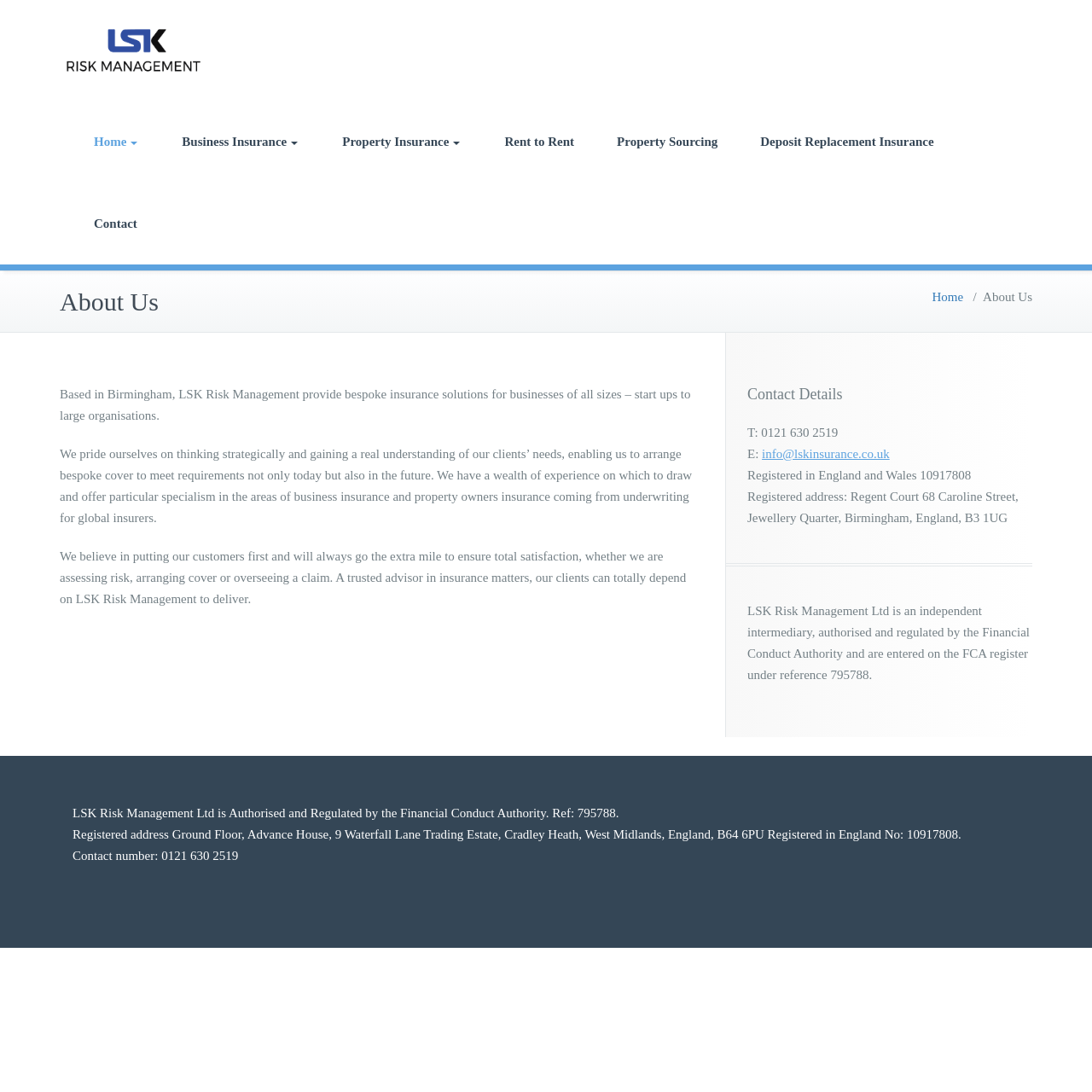Identify the bounding box coordinates of the clickable region necessary to fulfill the following instruction: "Post your comment". The bounding box coordinates should be four float numbers between 0 and 1, i.e., [left, top, right, bottom].

None